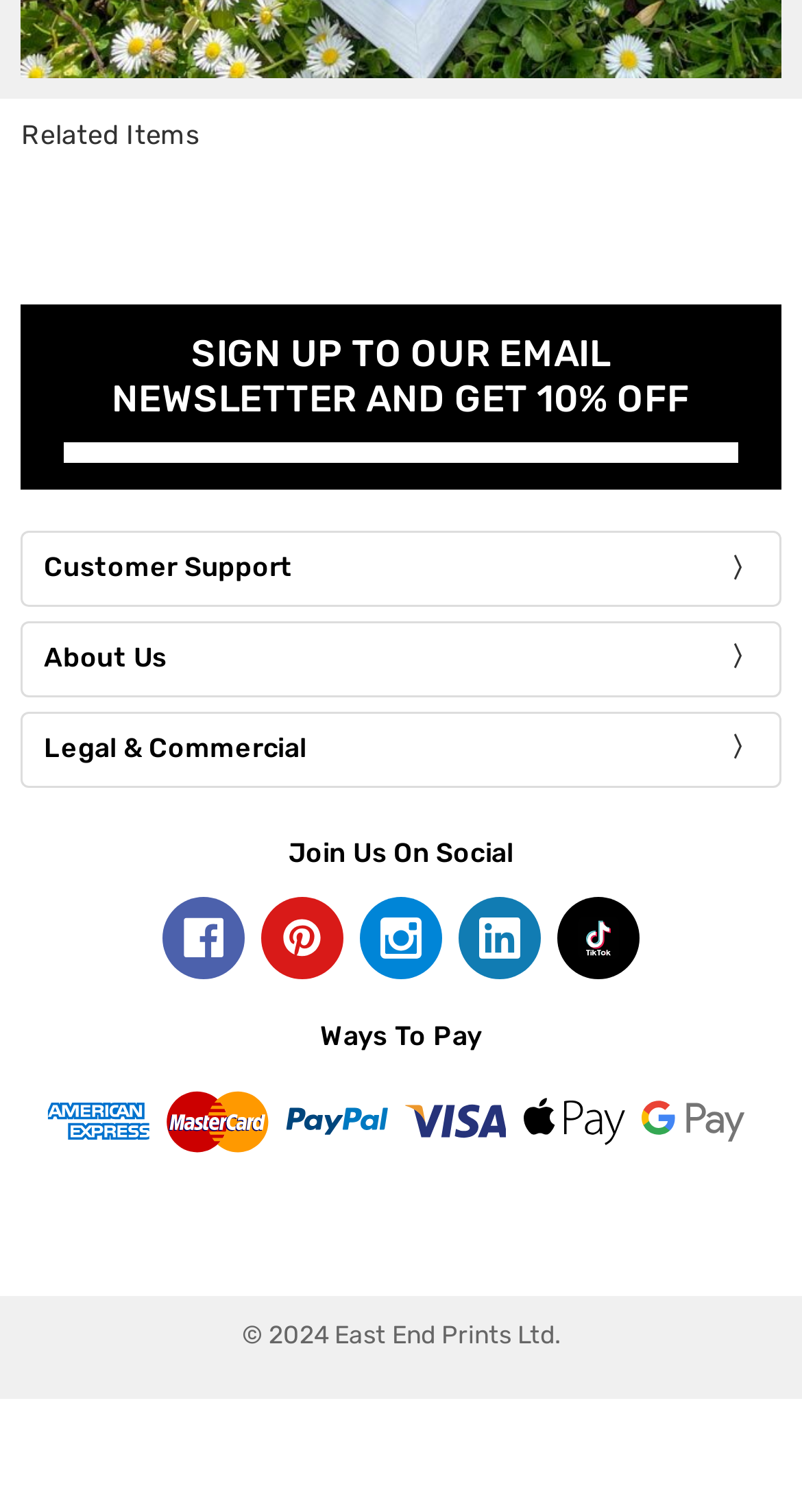Please provide the bounding box coordinates for the element that needs to be clicked to perform the instruction: "Contact us". The coordinates must consist of four float numbers between 0 and 1, formatted as [left, top, right, bottom].

[0.055, 0.415, 0.227, 0.436]